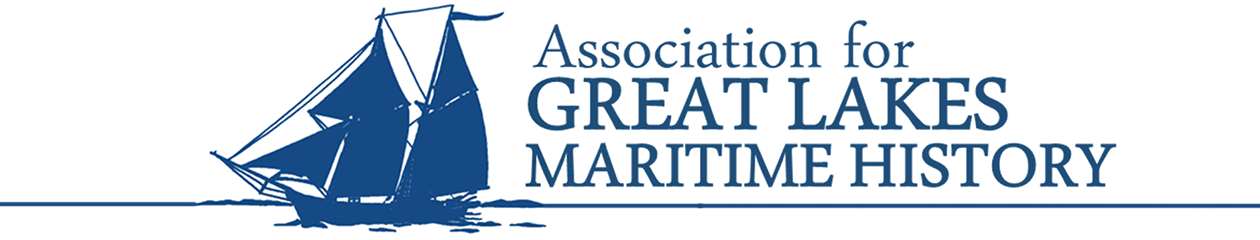What is emphasized in the logo?
Answer with a single word or phrase by referring to the visual content.

GREAT LAKES